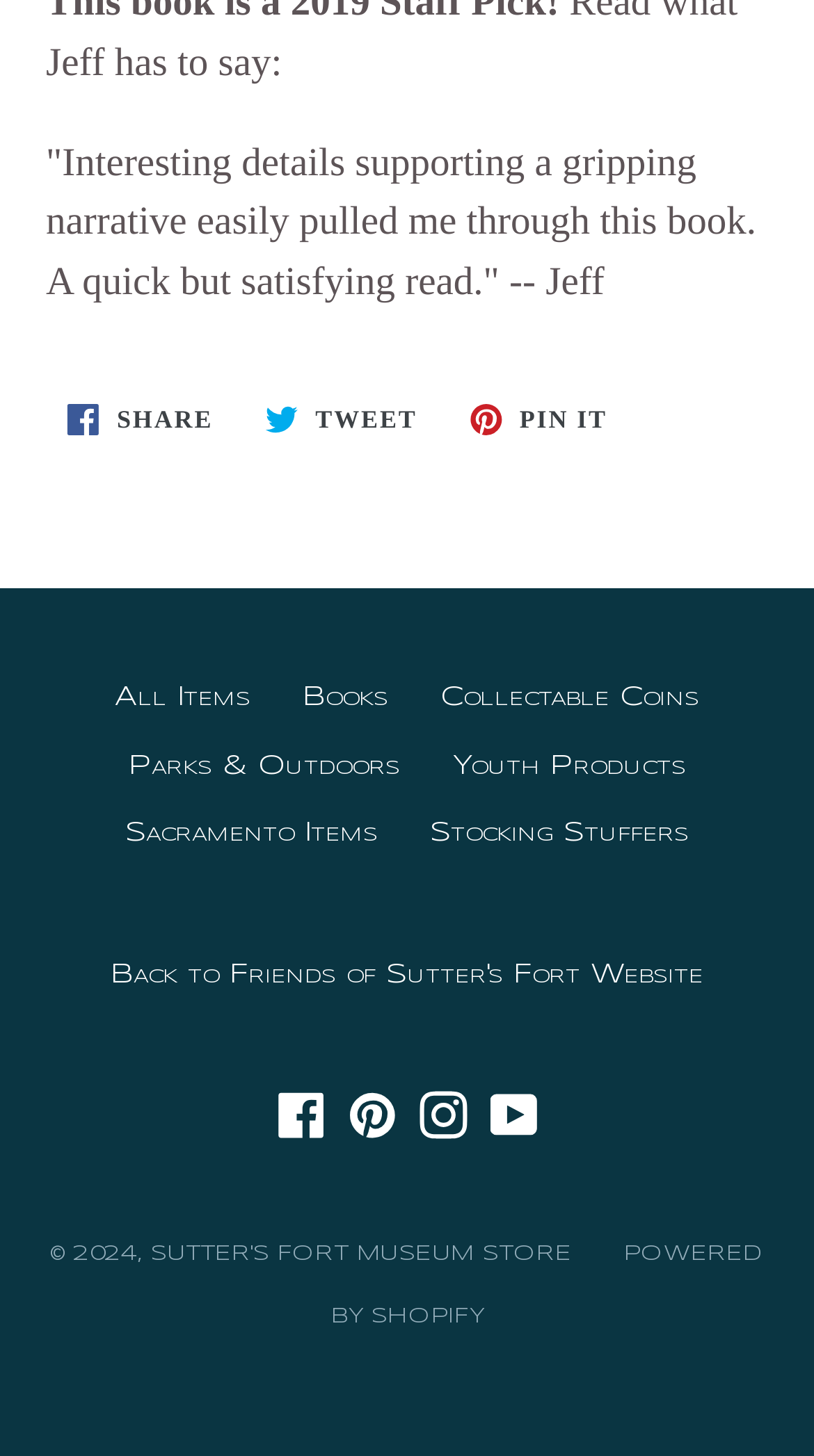What is the copyright year?
Refer to the image and give a detailed response to the question.

The copyright year is 2024, as indicated by the text '© 2024' at the bottom of the webpage.